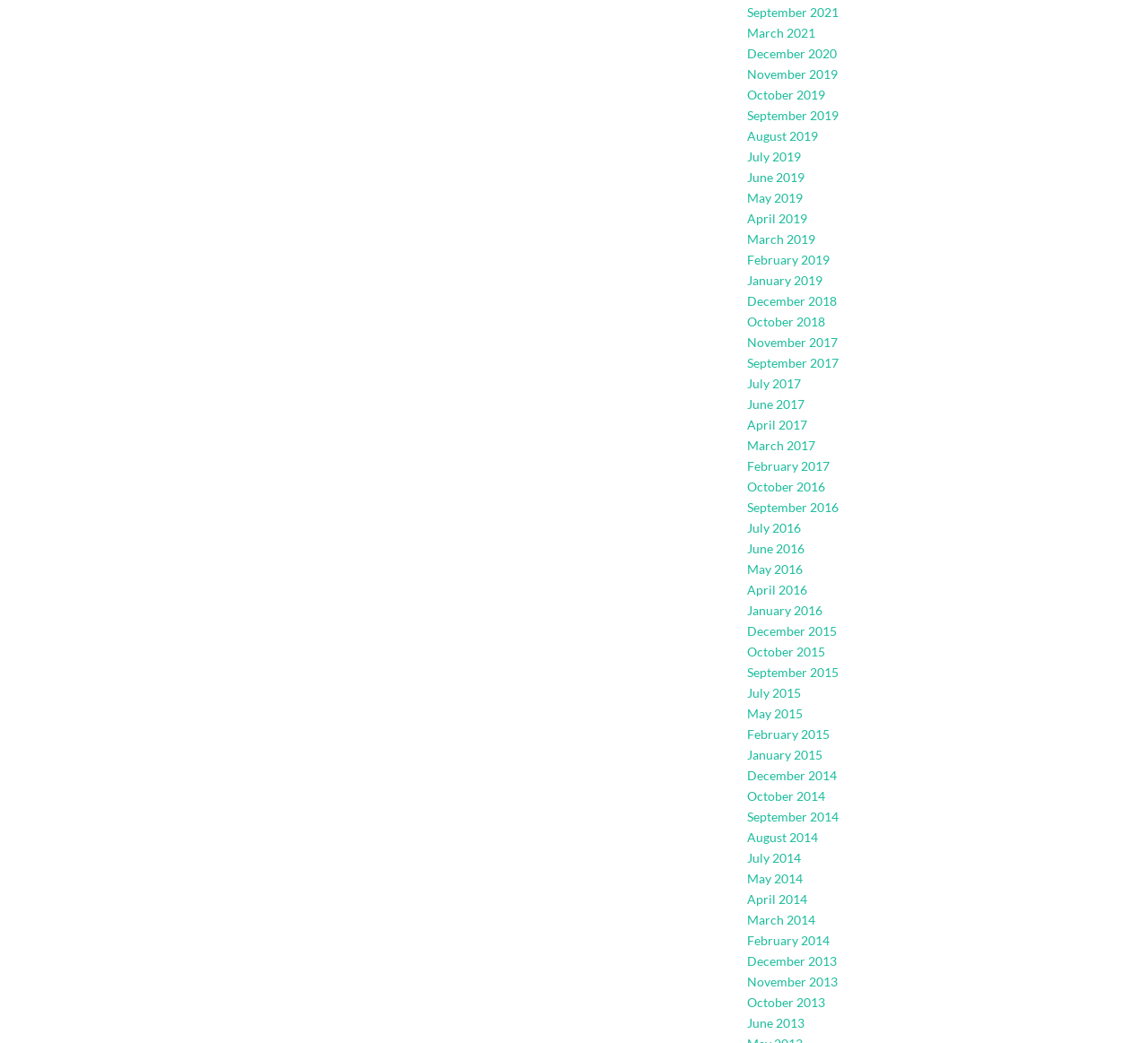What is the most recent month listed?
From the image, provide a succinct answer in one word or a short phrase.

September 2021